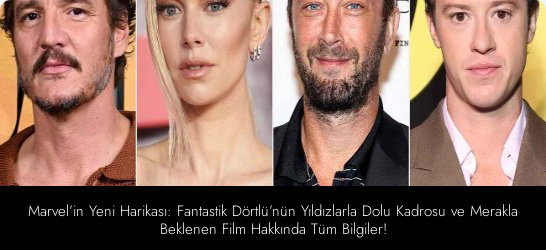Give a thorough caption of the image, focusing on all visible elements.

The image features four prominent actors, each known for their roles in major film productions. From left to right, the lineup includes a rugged actor with a striking mustache, a glamorous actress with blonde hair styled elegantly, a masculine figure with a well-groomed beard, and a younger gentleman with a refined appearance. They are gathered together, likely promoting an upcoming Marvel film titled "Marvel'in Yeni Harikasası: Fantastik Dörtlü’nün Yıldızlarla Dolu Kadrosu ve Merakla Beklenen Film Hakkında Tüm Bilgiler!" This dynamic ensemble hints at a star-studded cast and sets the stage for an exciting film packed with action and adventure, drawing fans' curiosity about the characters they may portray and the storyline to be unveiled.